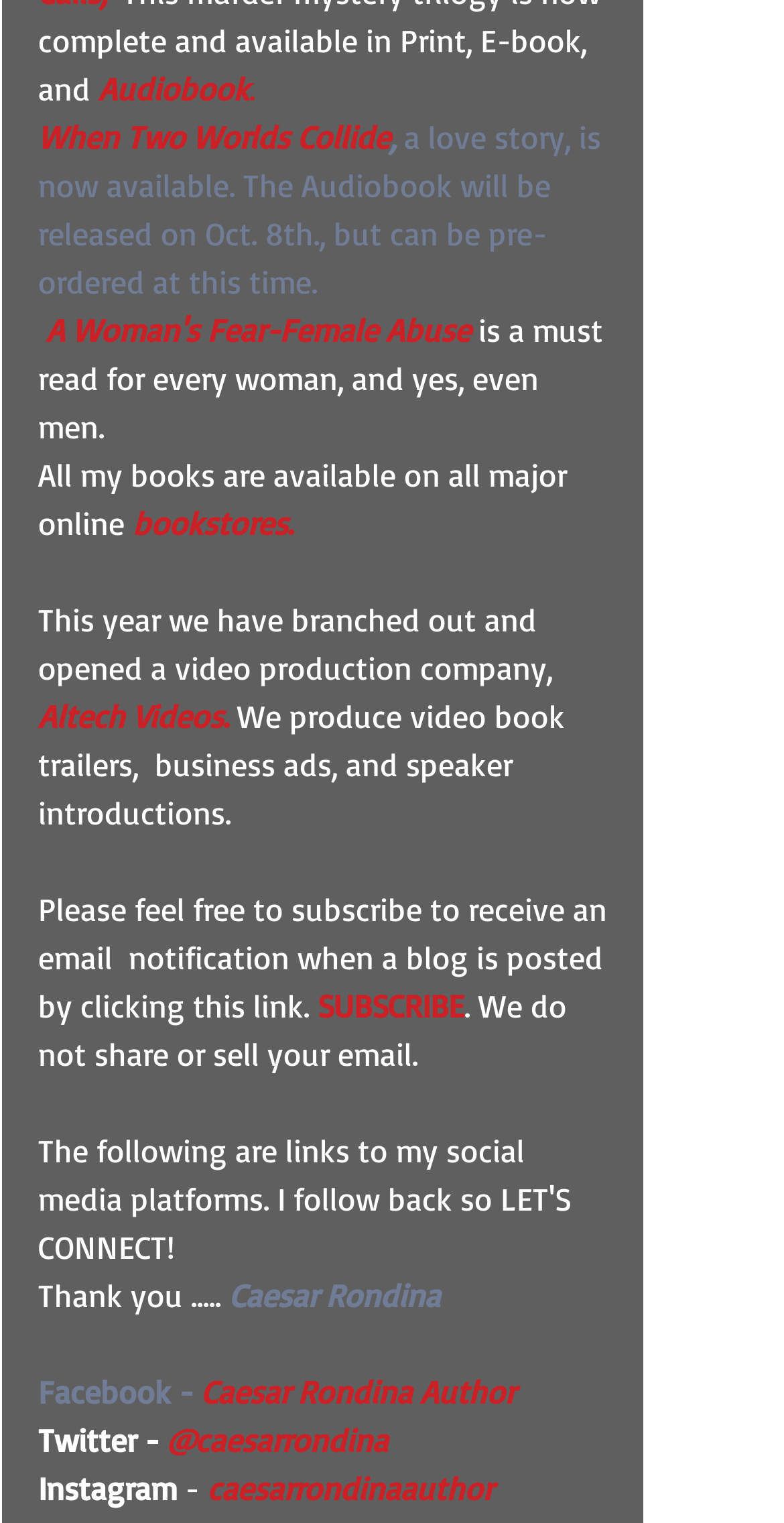Locate the bounding box coordinates of the element to click to perform the following action: 'Visit the Altech Videos website'. The coordinates should be given as four float values between 0 and 1, in the form of [left, top, right, bottom].

[0.049, 0.457, 0.285, 0.483]